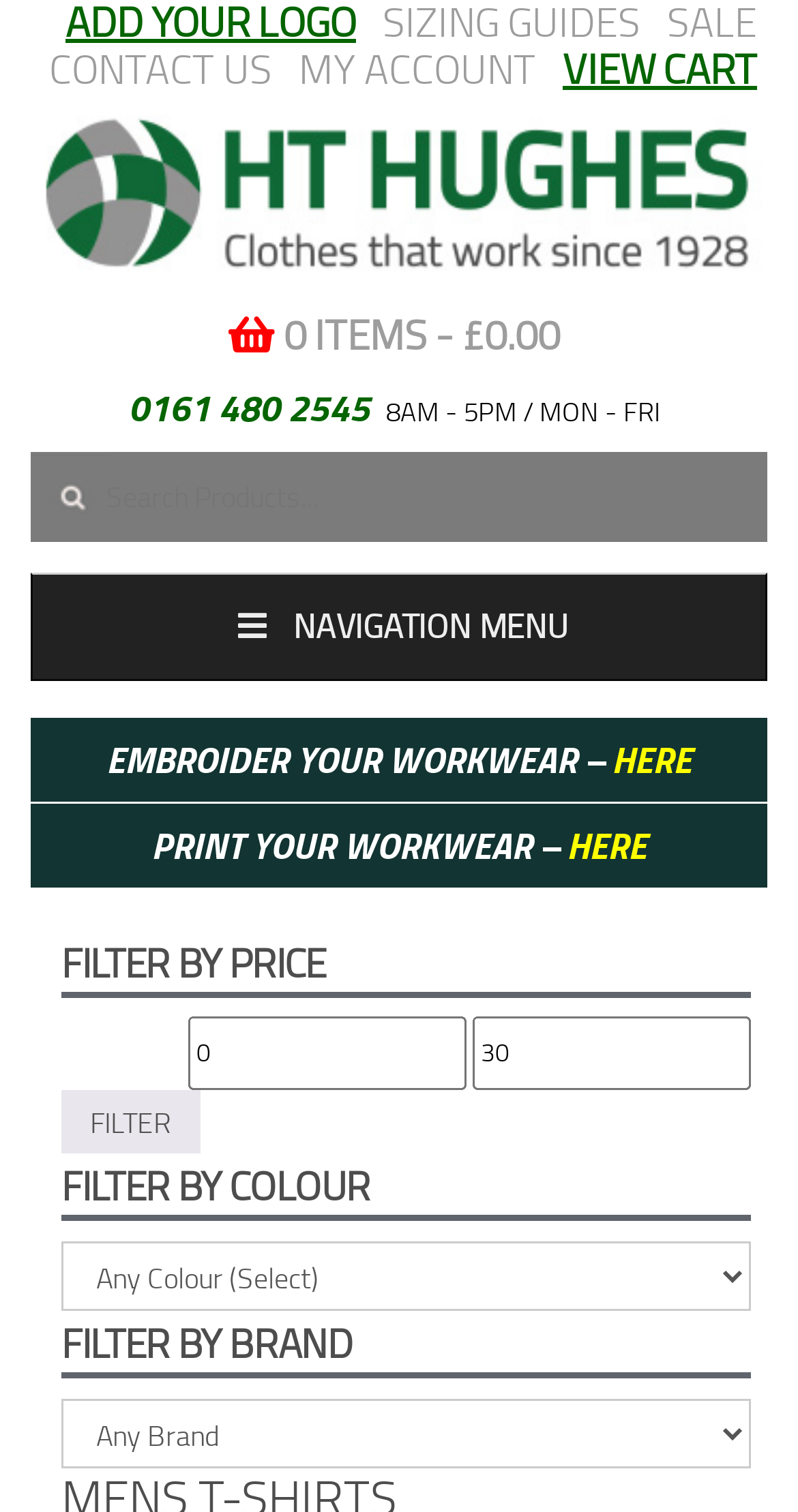What is the purpose of the 'FILTER' button?
Use the information from the image to give a detailed answer to the question.

I analyzed the section of the webpage where the 'FILTER' button is located. I saw that it is surrounded by text boxes to input minimum and maximum prices, and a heading that says 'FILTER BY PRICE'. Therefore, I concluded that the purpose of the 'FILTER' button is to filter products by price.